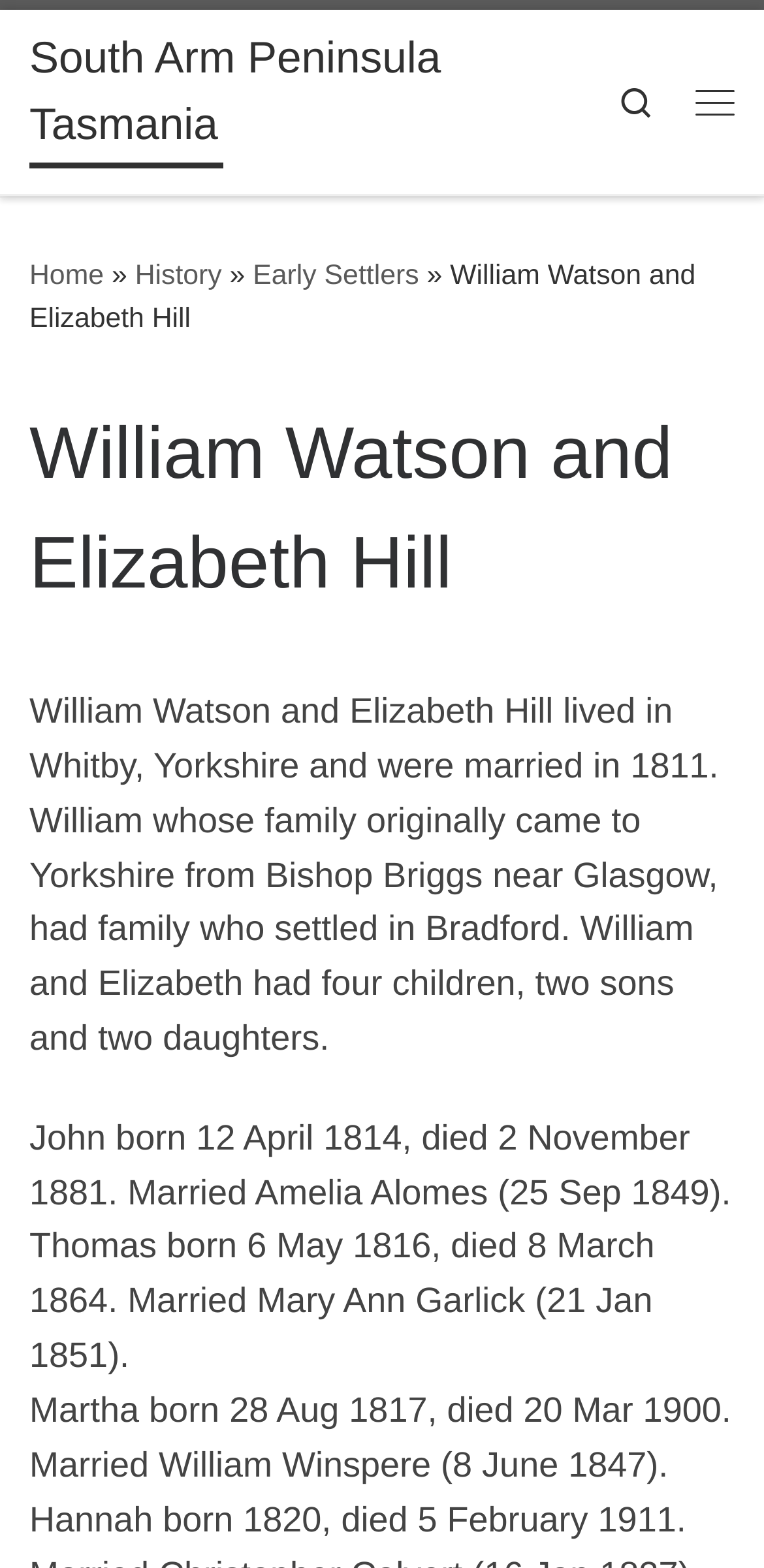What is the name of the husband of Martha?
Examine the screenshot and reply with a single word or phrase.

William Winspere